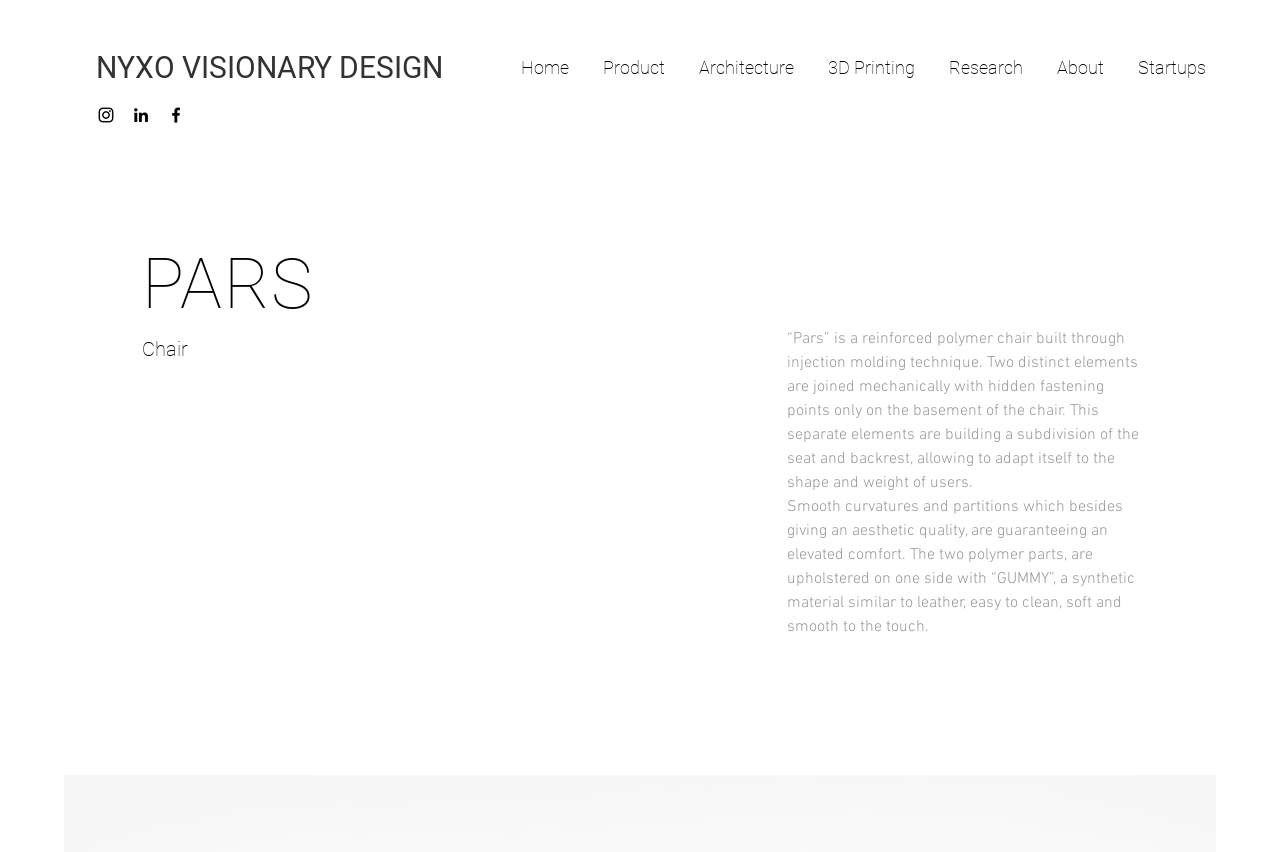What social media platforms are available?
We need a detailed and exhaustive answer to the question. Please elaborate.

The social media platforms are identified from the 'Social Bar' list, which contains links to 'Black Instagram Icon', 'Black Icon LinkedIn', and 'Black Facebook Icon', indicating the presence of these three social media platforms.